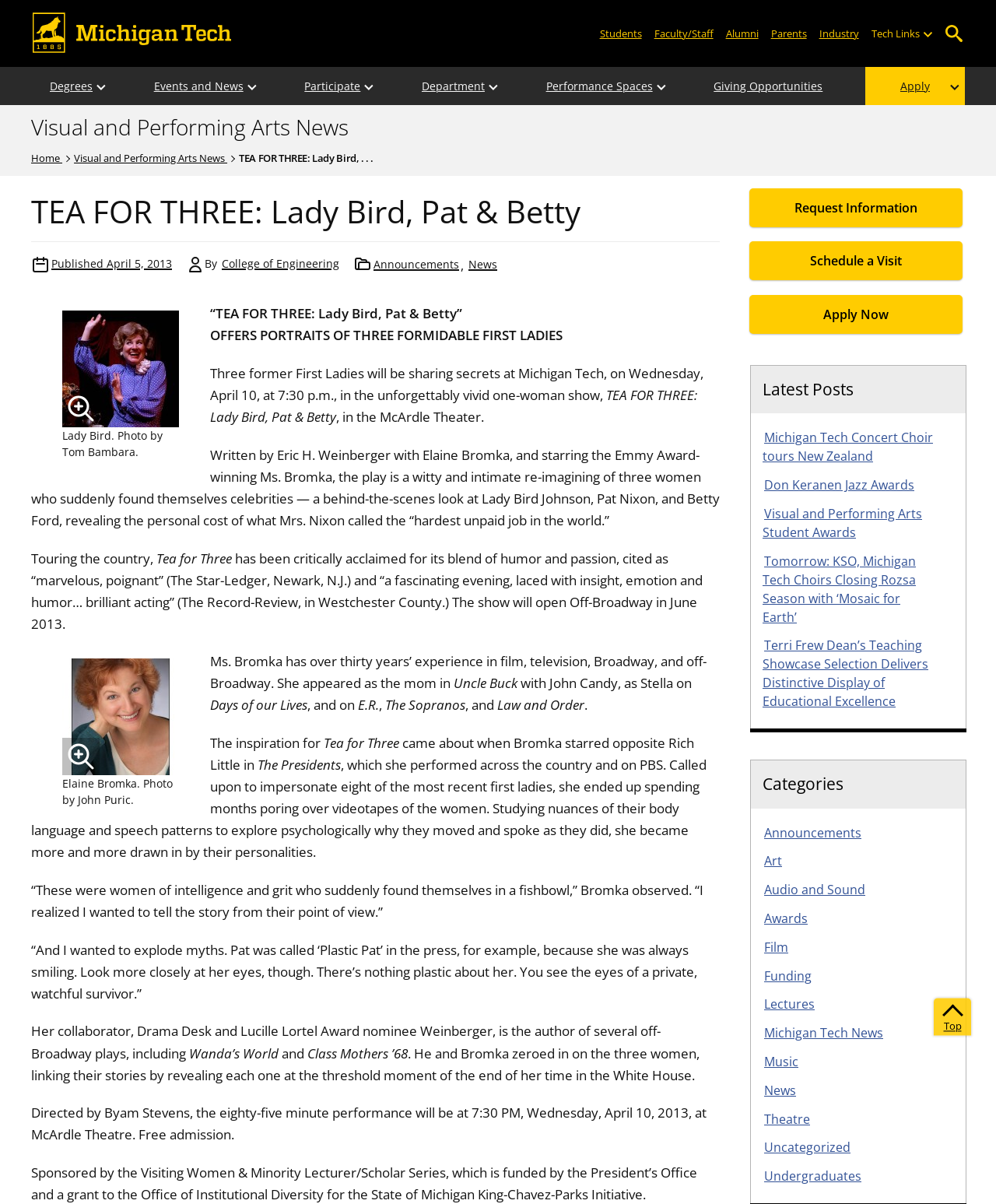Using the image as a reference, answer the following question in as much detail as possible:
What is the name of the theater where the play will be performed?

The answer can be found in the sentence 'Directed by Byam Stevens, the eighty-five minute performance will be at 7:30 PM, Wednesday, April 10, 2013, at McArdle Theatre.'. The sentence explicitly states that the play will be performed at the McArdle Theater.